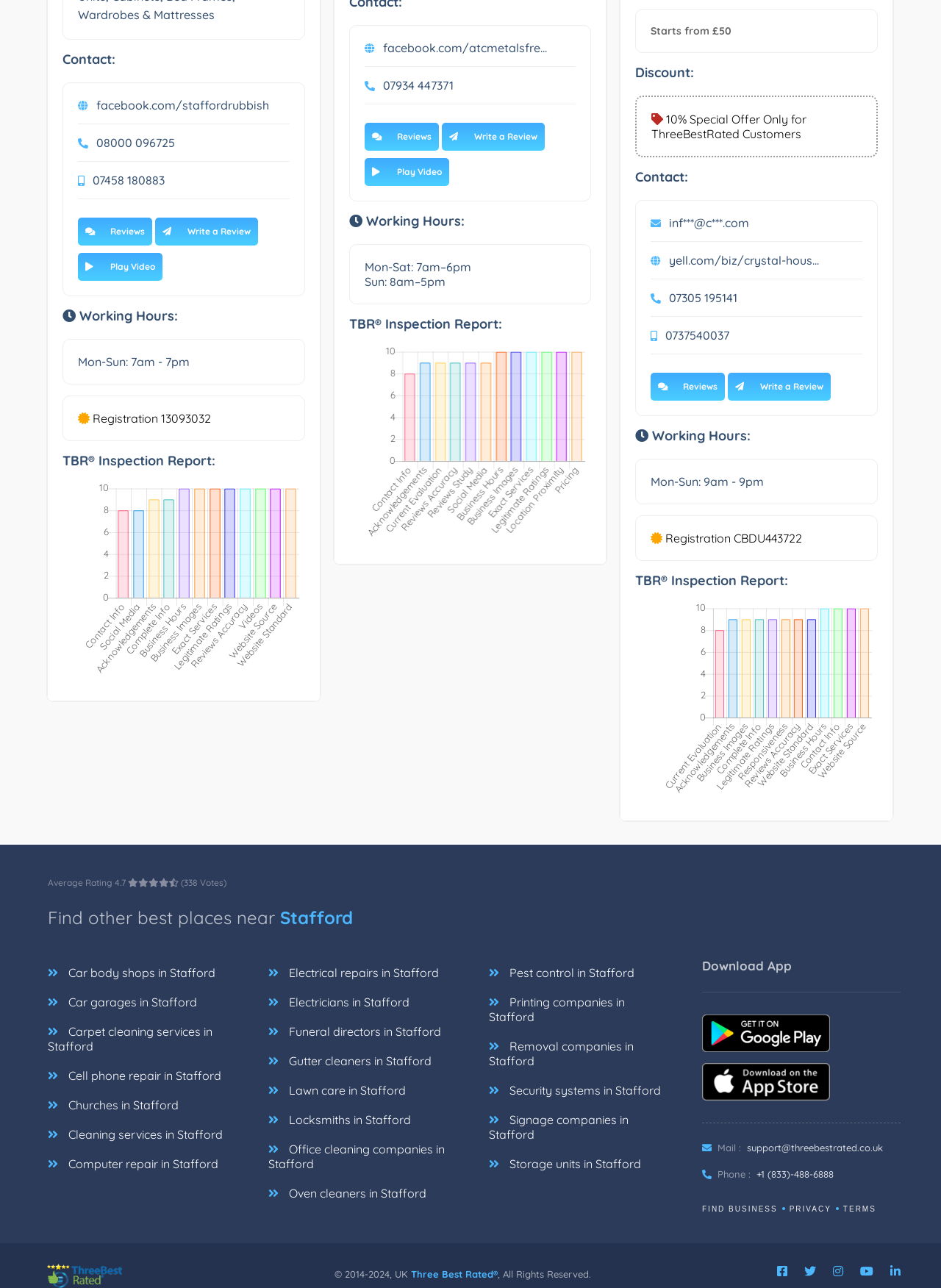Determine the bounding box for the UI element that matches this description: "Car body shops in Stafford".

[0.062, 0.744, 0.237, 0.766]